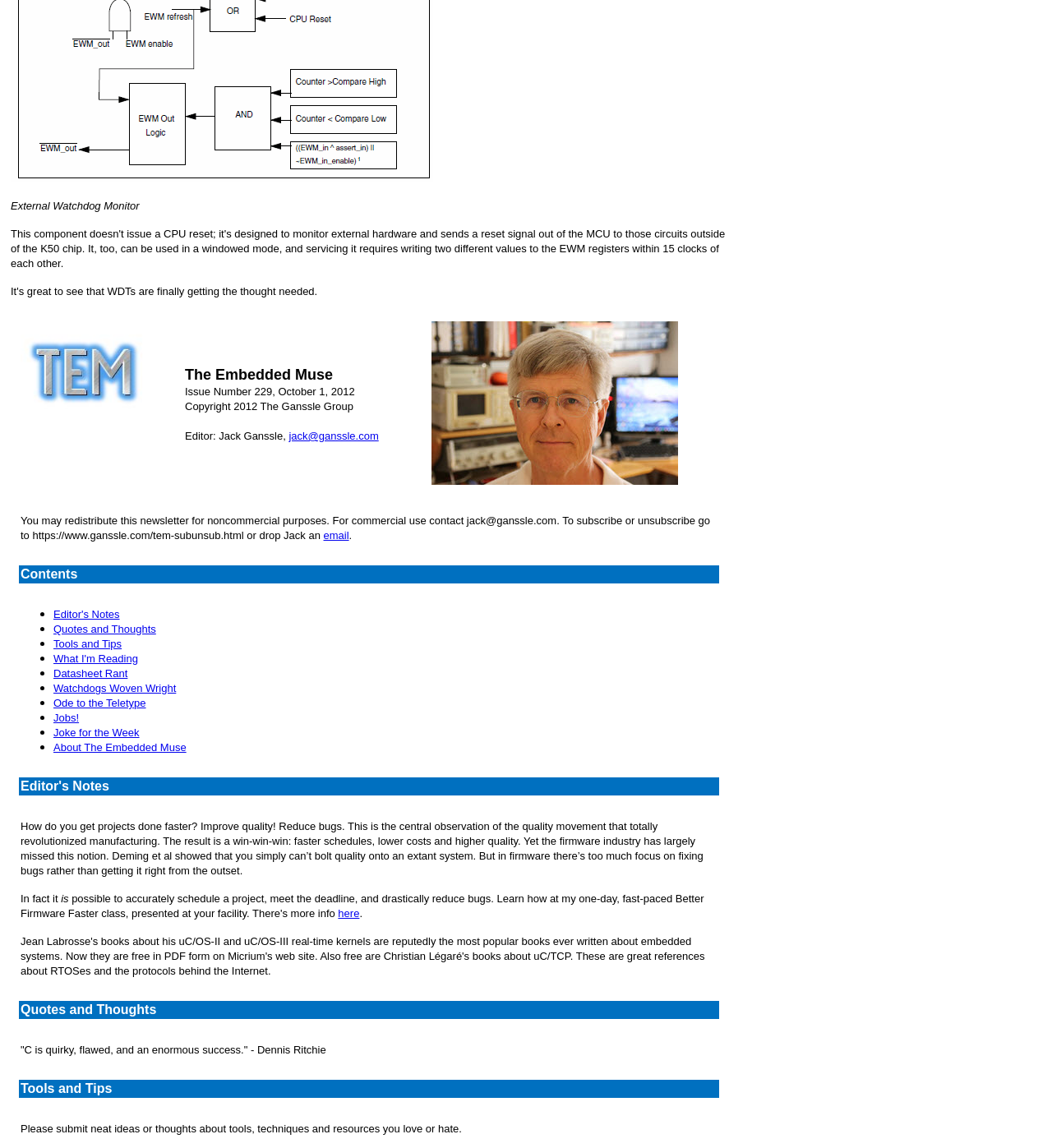Respond with a single word or phrase to the following question:
What is the topic of the first article?

Editor's Notes